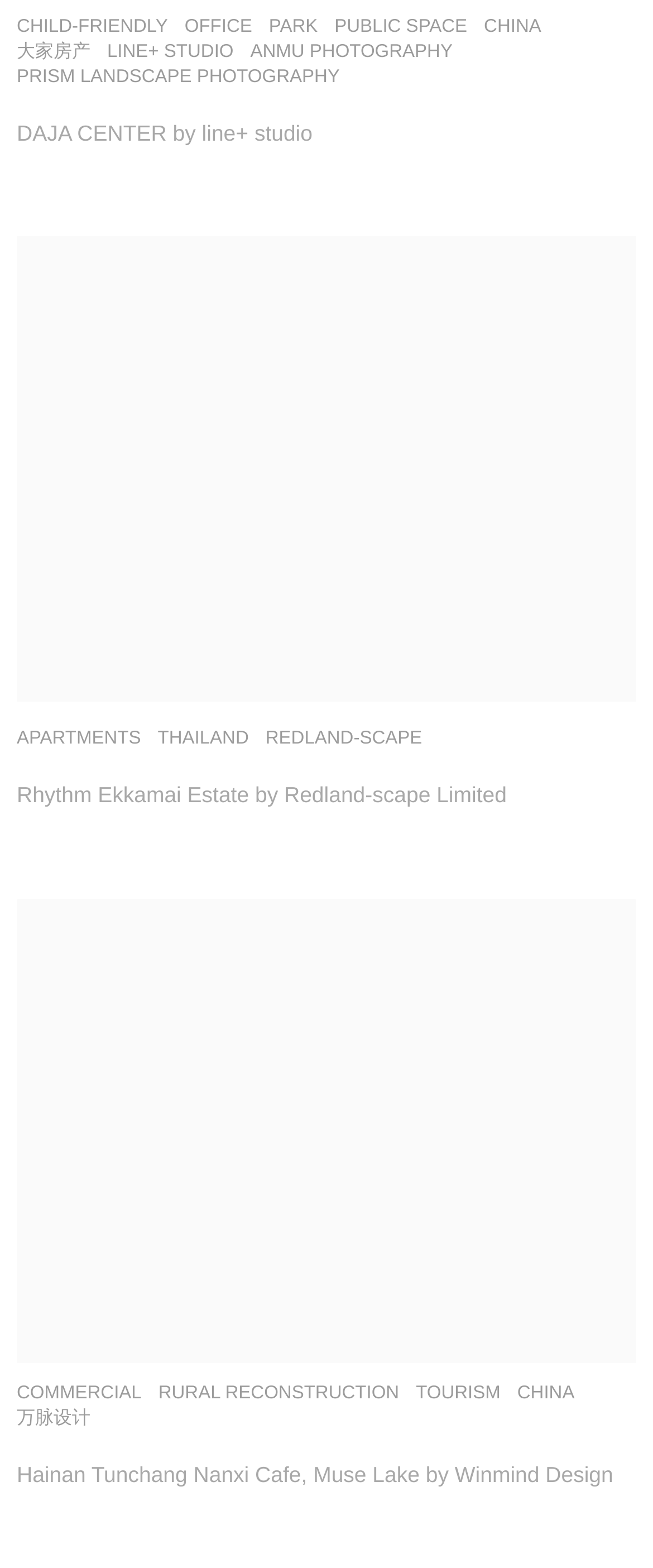Provide the bounding box coordinates of the HTML element this sentence describes: "H". The bounding box coordinates consist of four float numbers between 0 and 1, i.e., [left, top, right, bottom].

None